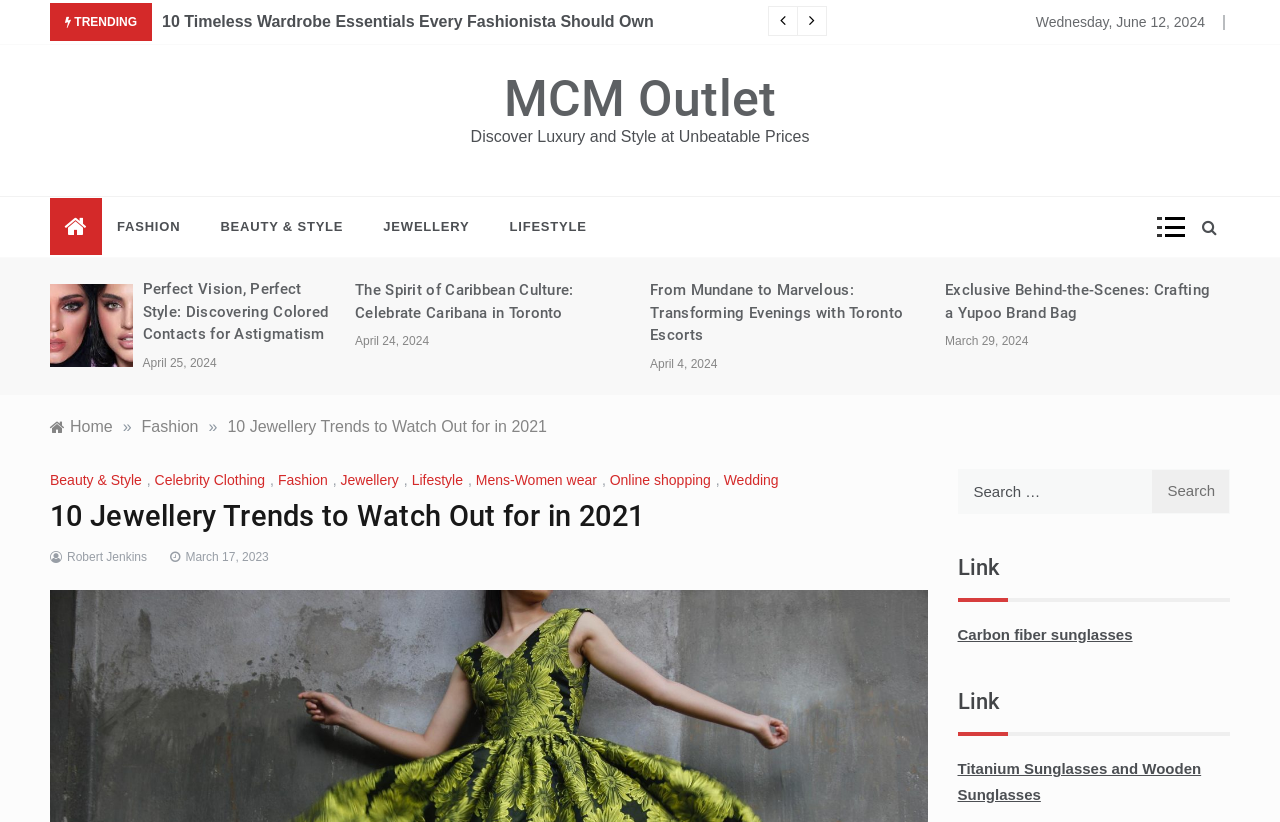Determine the bounding box coordinates for the area you should click to complete the following instruction: "Go to Fashion Week".

None